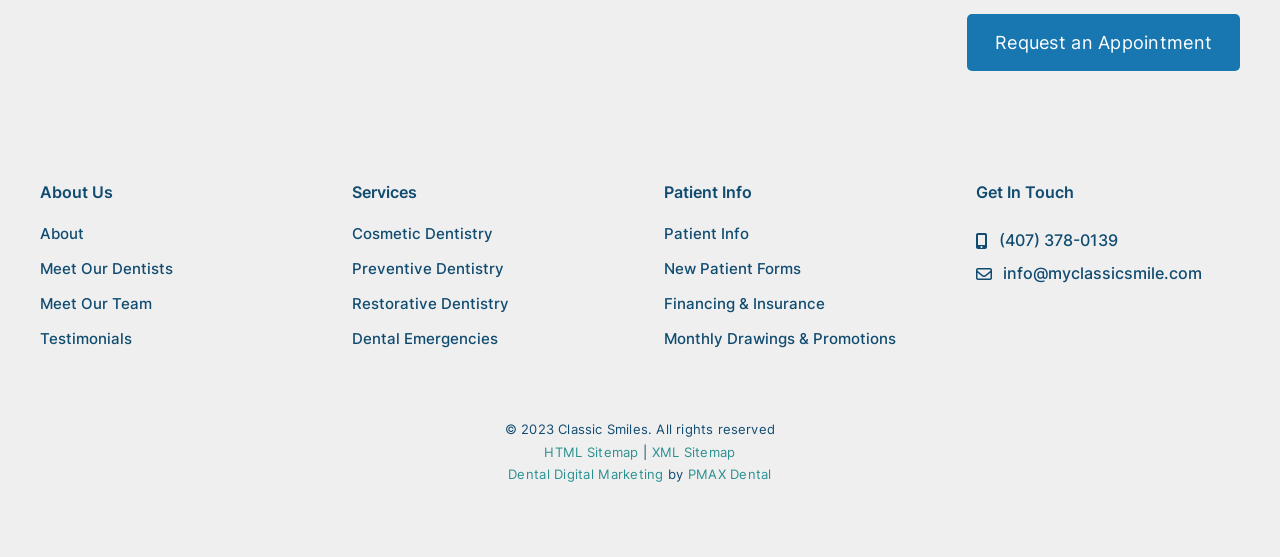What is the name of the dentist or dental clinic? Please answer the question using a single word or phrase based on the image.

Classic Smiles